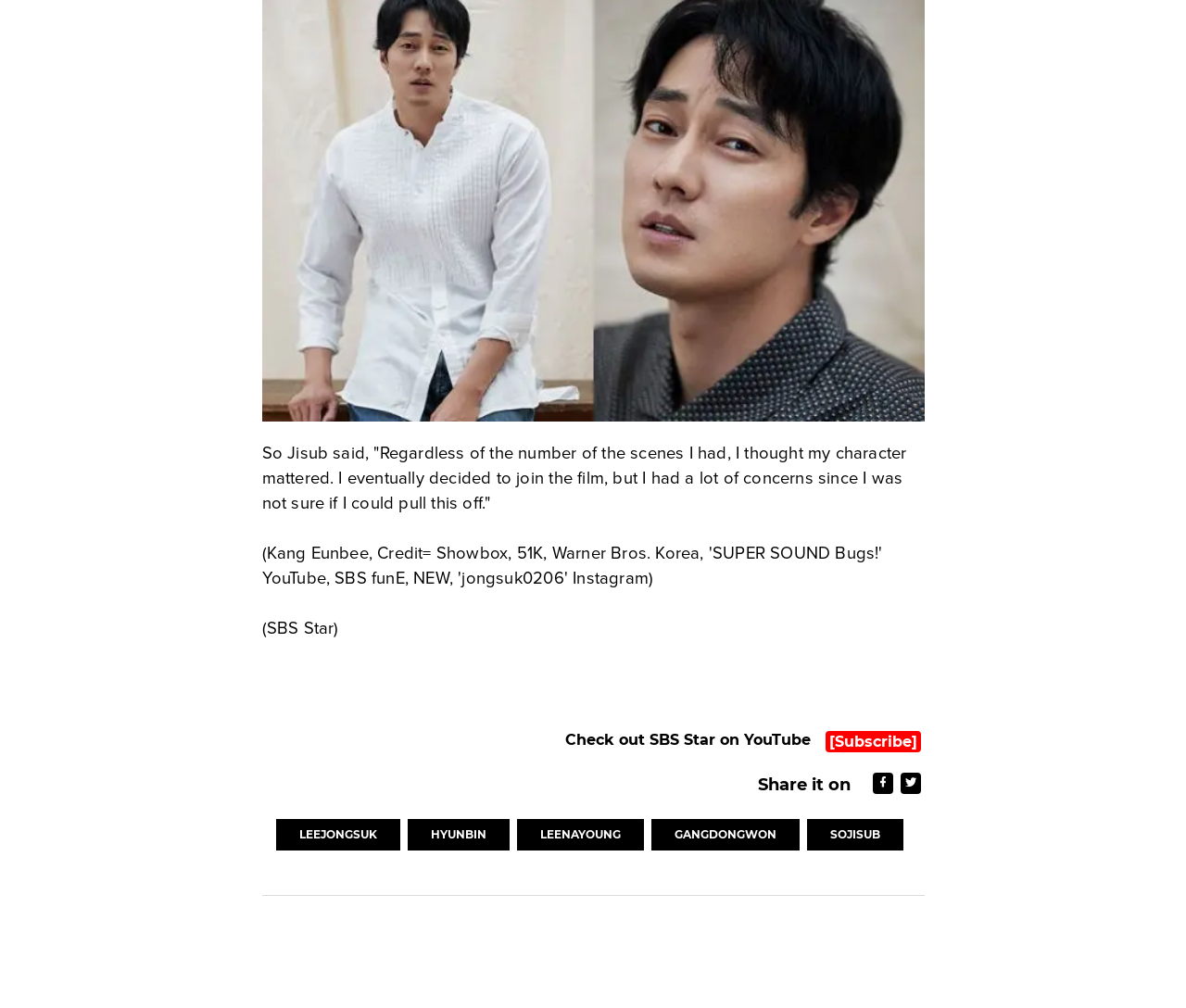What is the name of the YouTube channel mentioned?
Answer with a single word or short phrase according to what you see in the image.

SBS Star